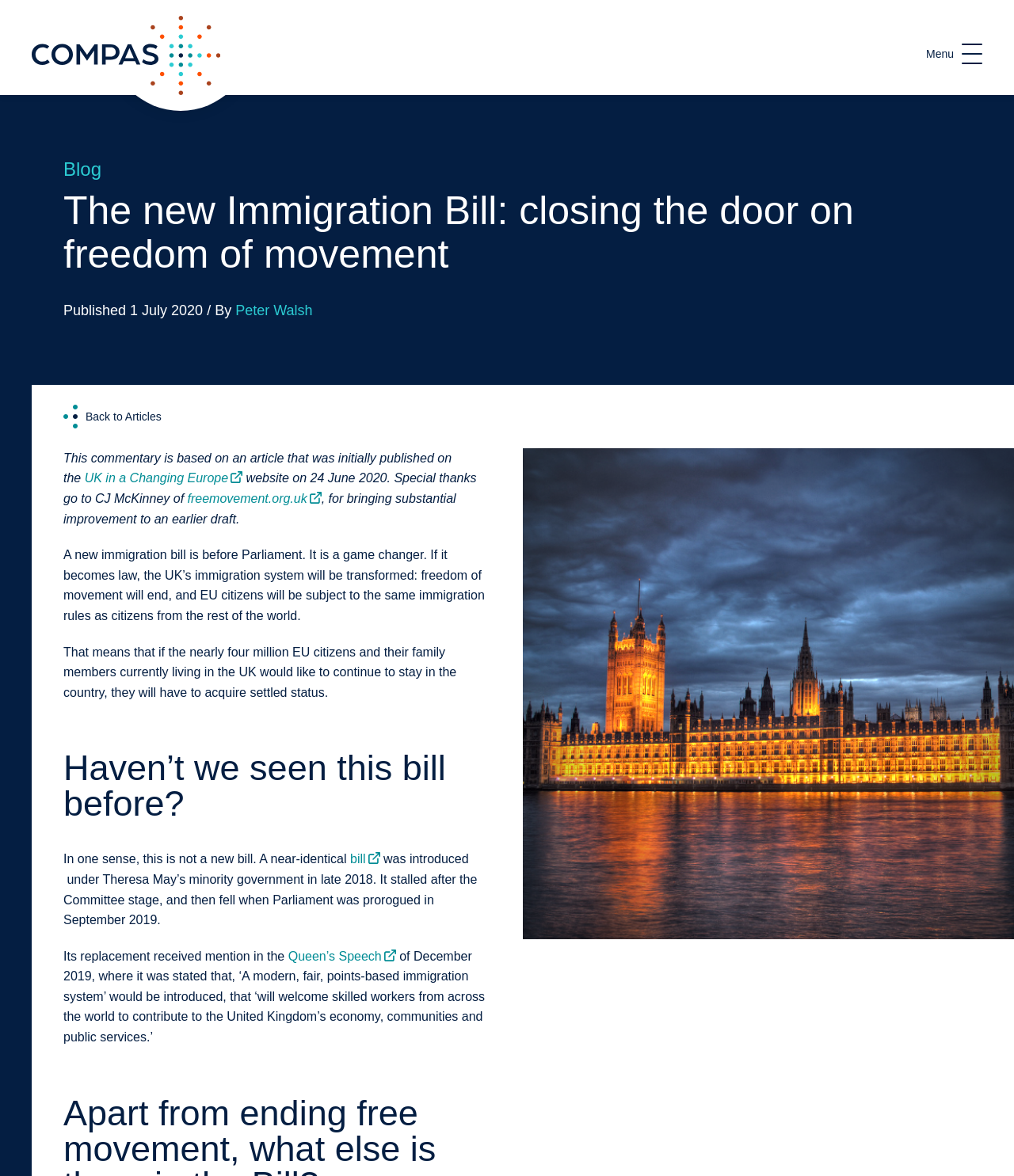Offer an in-depth caption of the entire webpage.

The webpage is about the new Immigration Bill and its impact on freedom of movement. At the top left, there is a link to the COMPAS home page. On the top right, a menu button is located, which is currently expanded. 

Below the menu button, there is a heading that reads "Blog". Underneath, there is a subheading with the title of the article, "The new Immigration Bill: closing the door on freedom of movement". The article's publication date and author, Peter Walsh, are mentioned below the title. 

A link to go "Back to Articles" is situated above the main content of the article. The article begins by stating that it is based on an article initially published on the UK in a Changing Europe website. The text then expresses gratitude to CJ McKinney of freemovement.org.uk for improving an earlier draft.

The main content of the article discusses the new immigration bill, which would transform the UK's immigration system, ending freedom of movement and subjecting EU citizens to the same immigration rules as citizens from the rest of the world. The article explains that EU citizens and their family members currently living in the UK would need to acquire settled status to continue staying in the country.

Further down, there is a subheading that asks "Haven’t we seen this bill before?" The article then discusses how the current bill is not new, but rather a near-identical version of a bill introduced in 2018 under Theresa May's minority government. 

On the right side of the page, there is a figure, but its content is not specified.